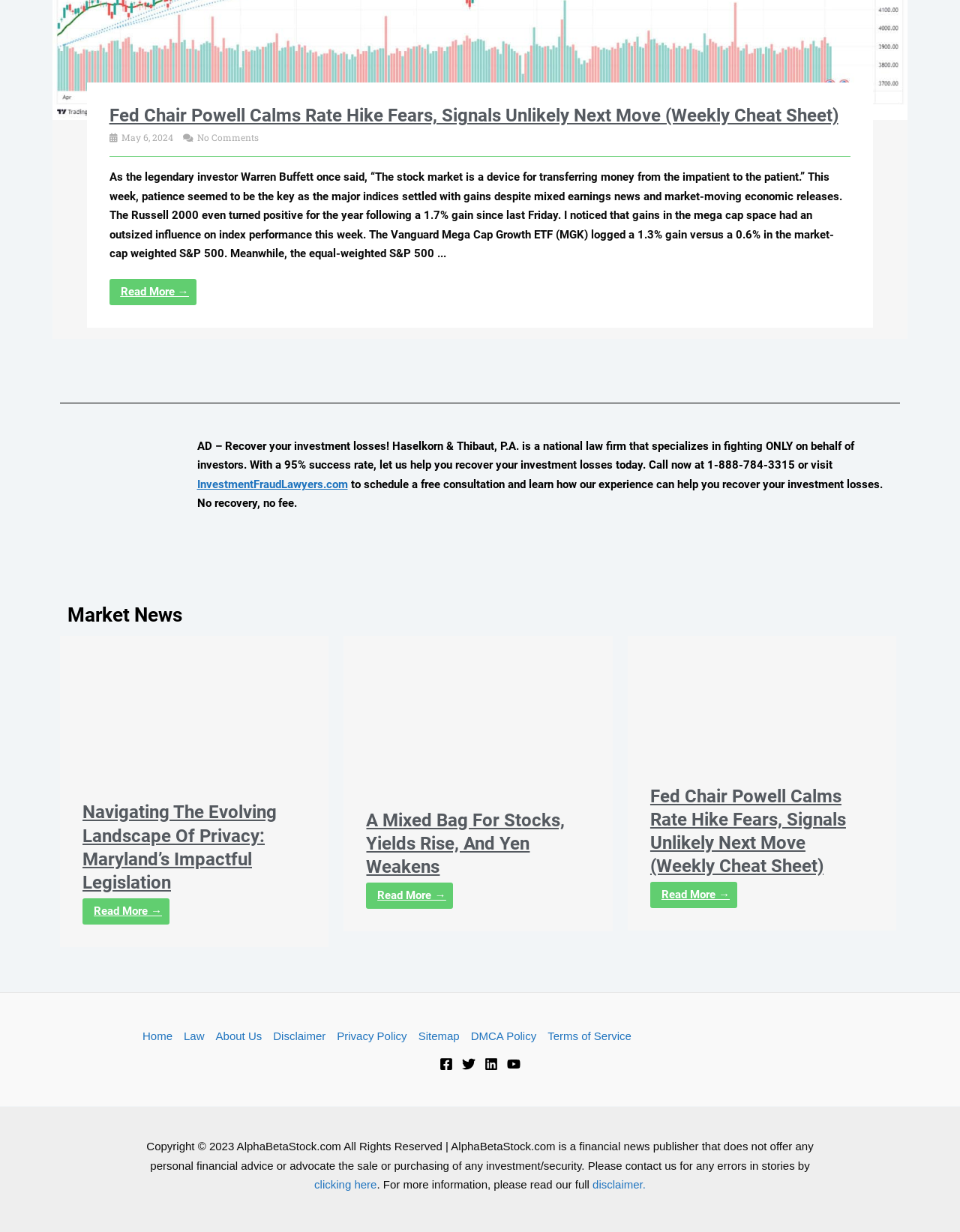Please identify the bounding box coordinates of the clickable element to fulfill the following instruction: "Read the article about Fed Chair Powell calming rate hike fears". The coordinates should be four float numbers between 0 and 1, i.e., [left, top, right, bottom].

[0.114, 0.085, 0.886, 0.103]